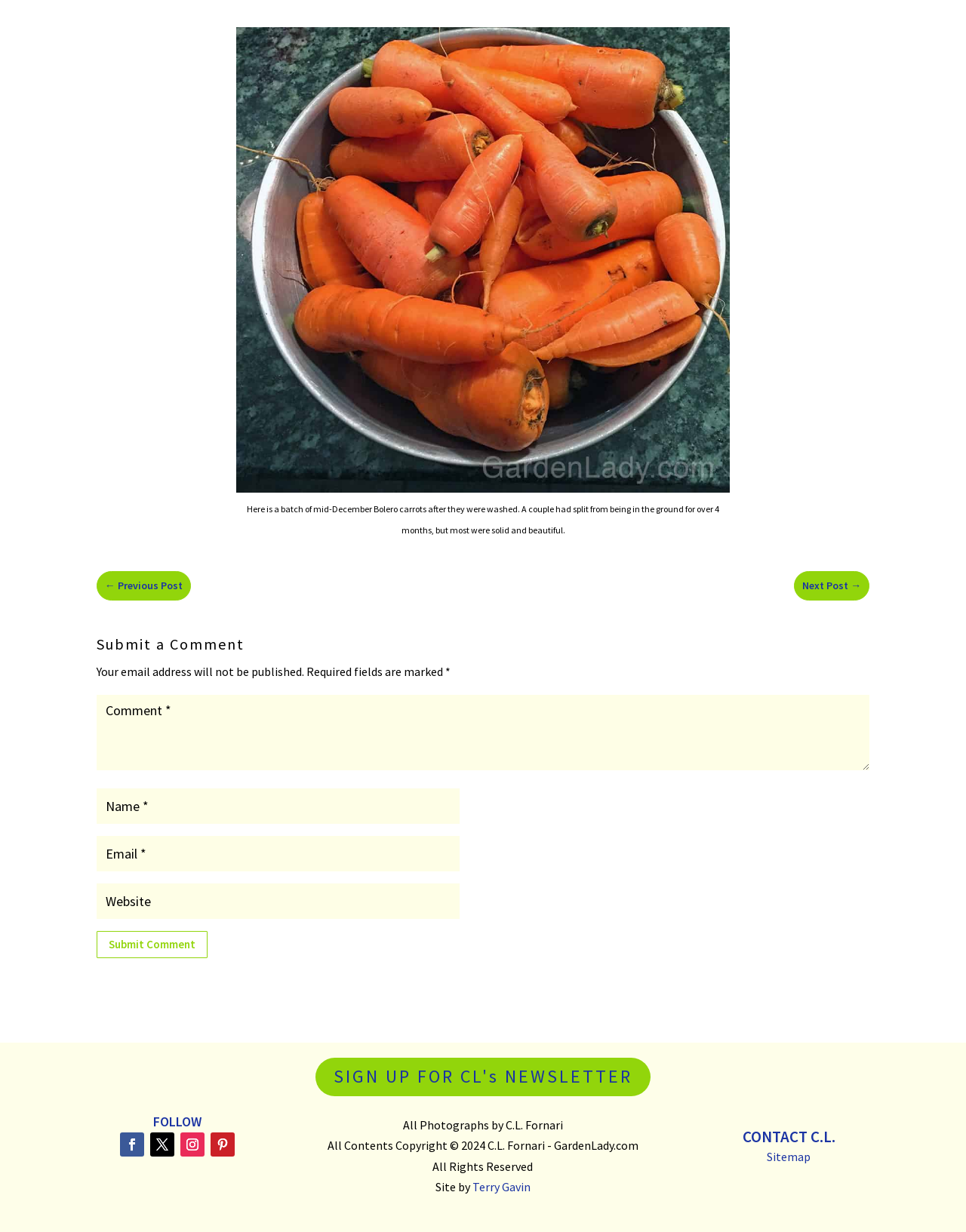What is the link to sign up for the newsletter?
Using the image, provide a detailed and thorough answer to the question.

The link to sign up for the newsletter is located at the bottom of the webpage, in the content info section, and it is labeled as 'SIGN UP FOR CL's NEWSLETTER'.